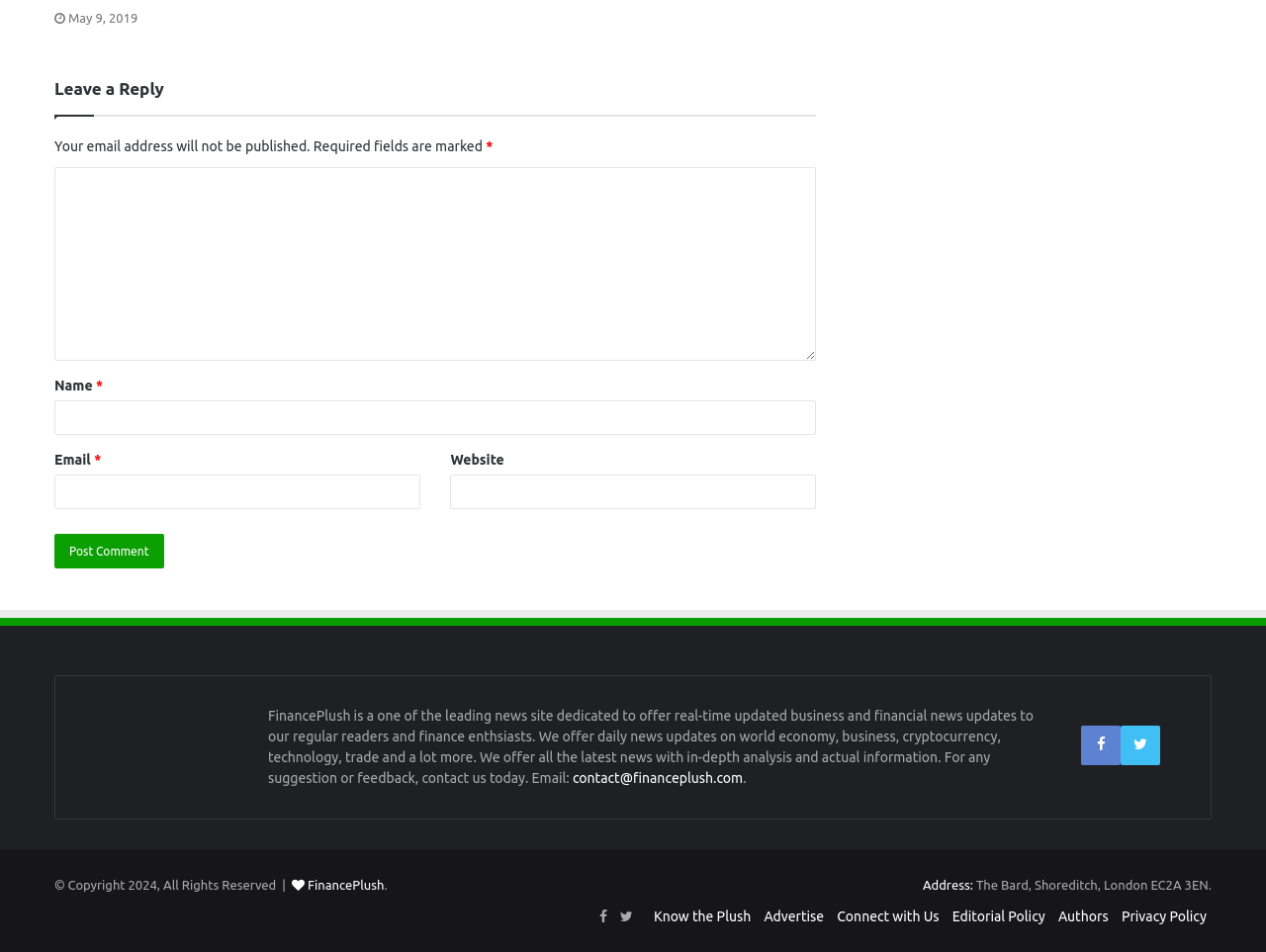Please find the bounding box coordinates of the element's region to be clicked to carry out this instruction: "Post a comment".

[0.043, 0.56, 0.129, 0.597]